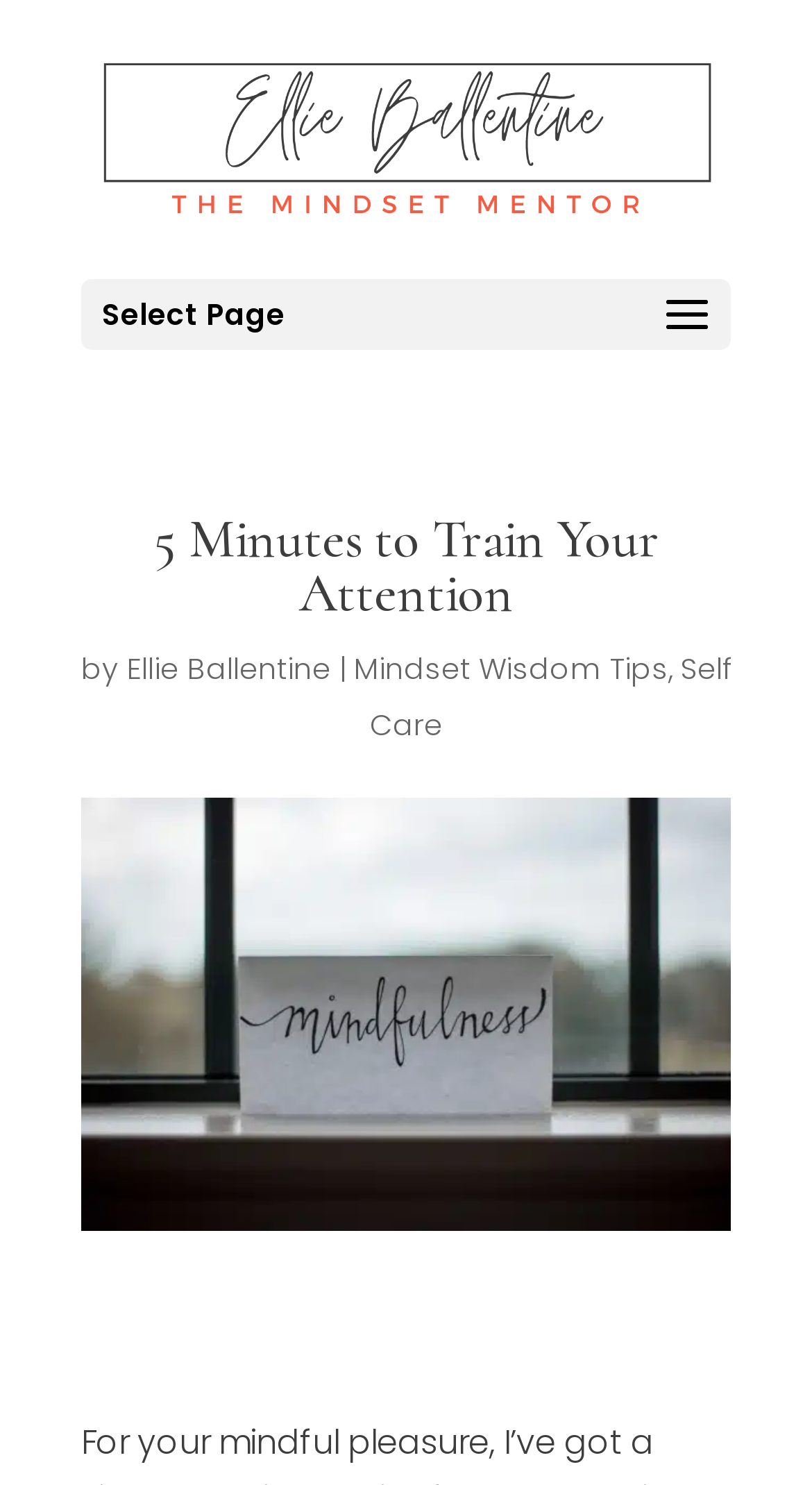Give a one-word or short phrase answer to the question: 
What is the purpose of the article?

To train attention